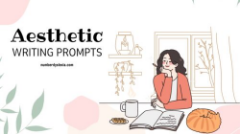What is on the table beside the book?
Please provide a single word or phrase as your answer based on the image.

steaming cup and pumpkin